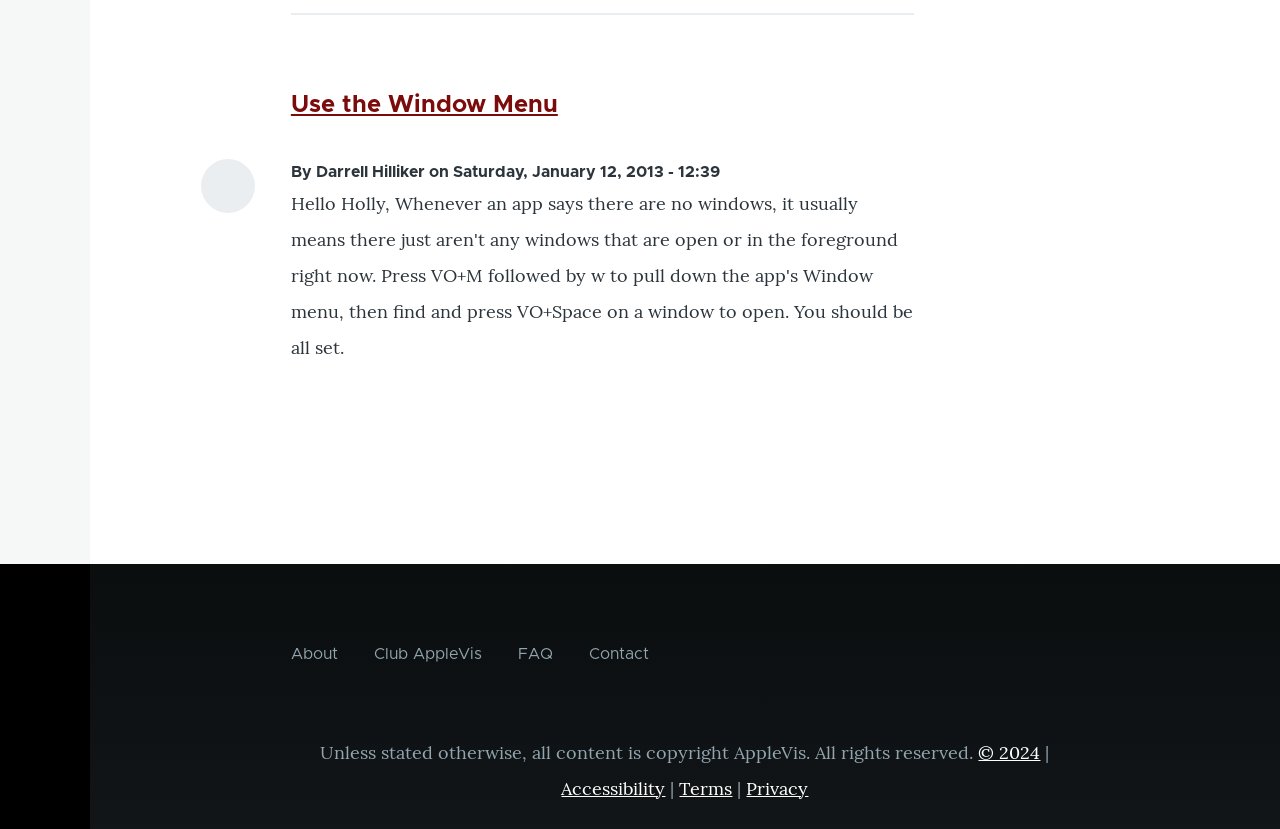Identify the bounding box coordinates of the section that should be clicked to achieve the task described: "Visit 'Contact' page".

[0.46, 0.767, 0.507, 0.811]